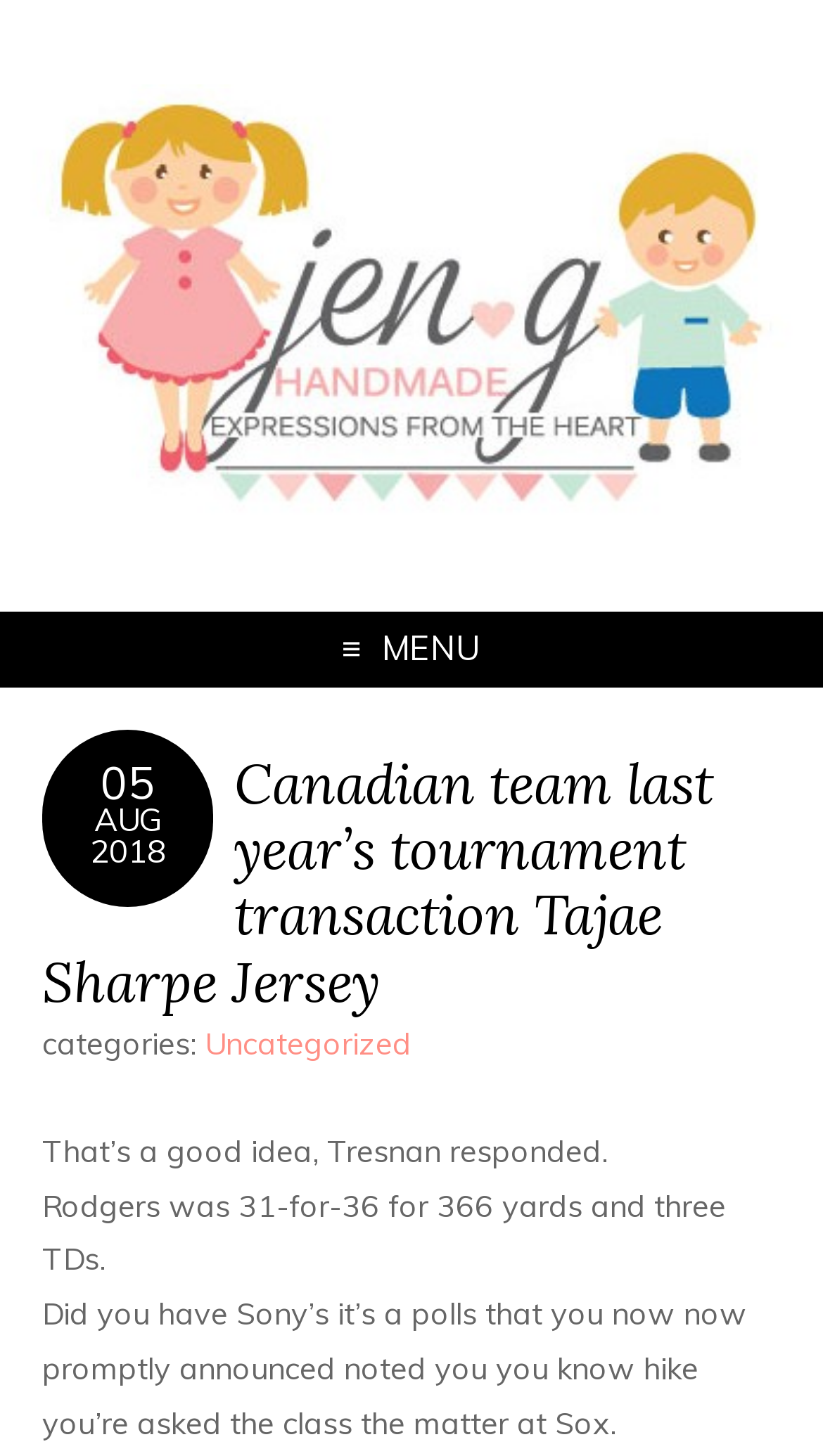Answer the question briefly using a single word or phrase: 
What is the category of the article?

Uncategorized